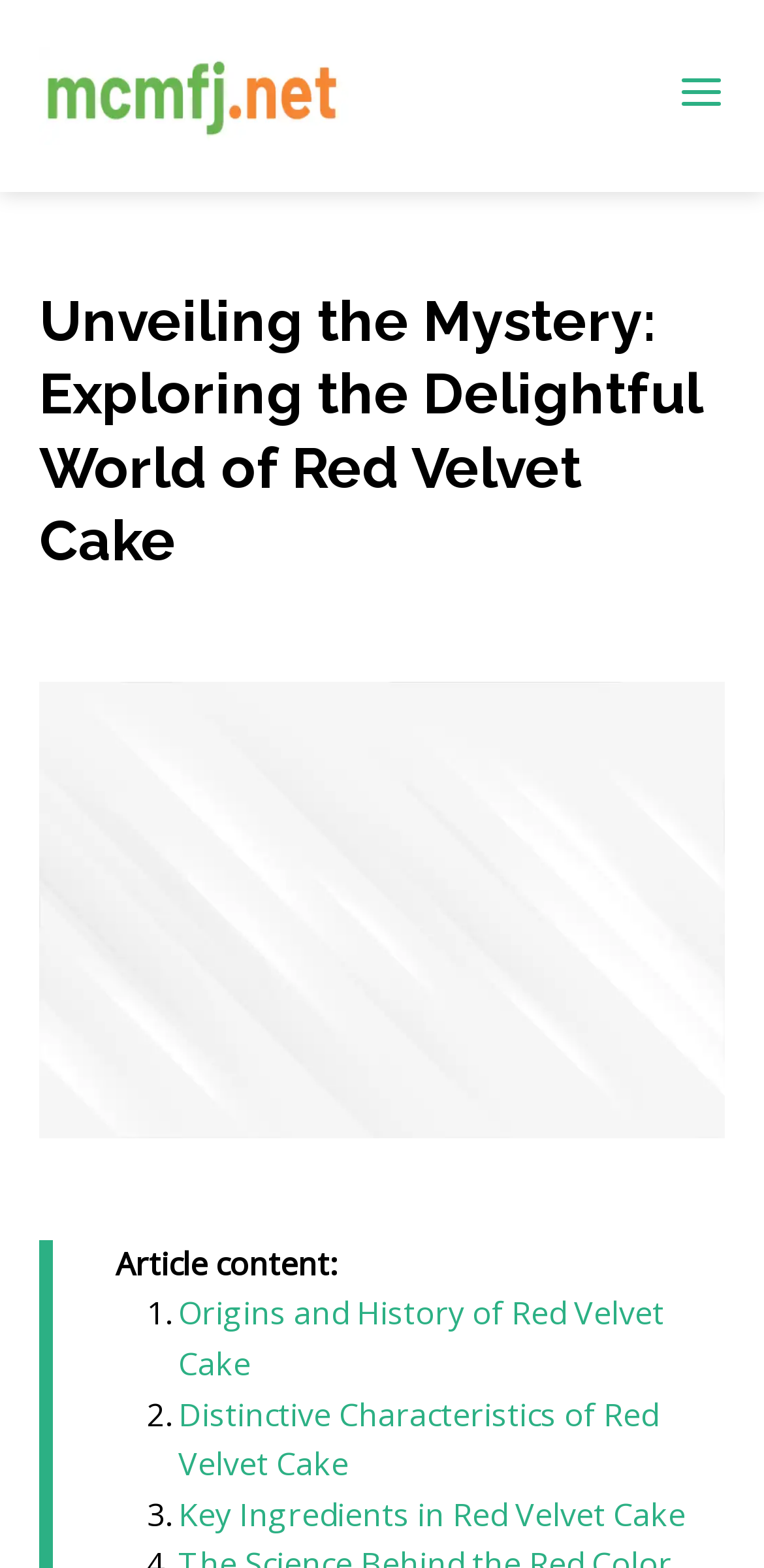How many links are in the article content? Based on the image, give a response in one word or a short phrase.

4